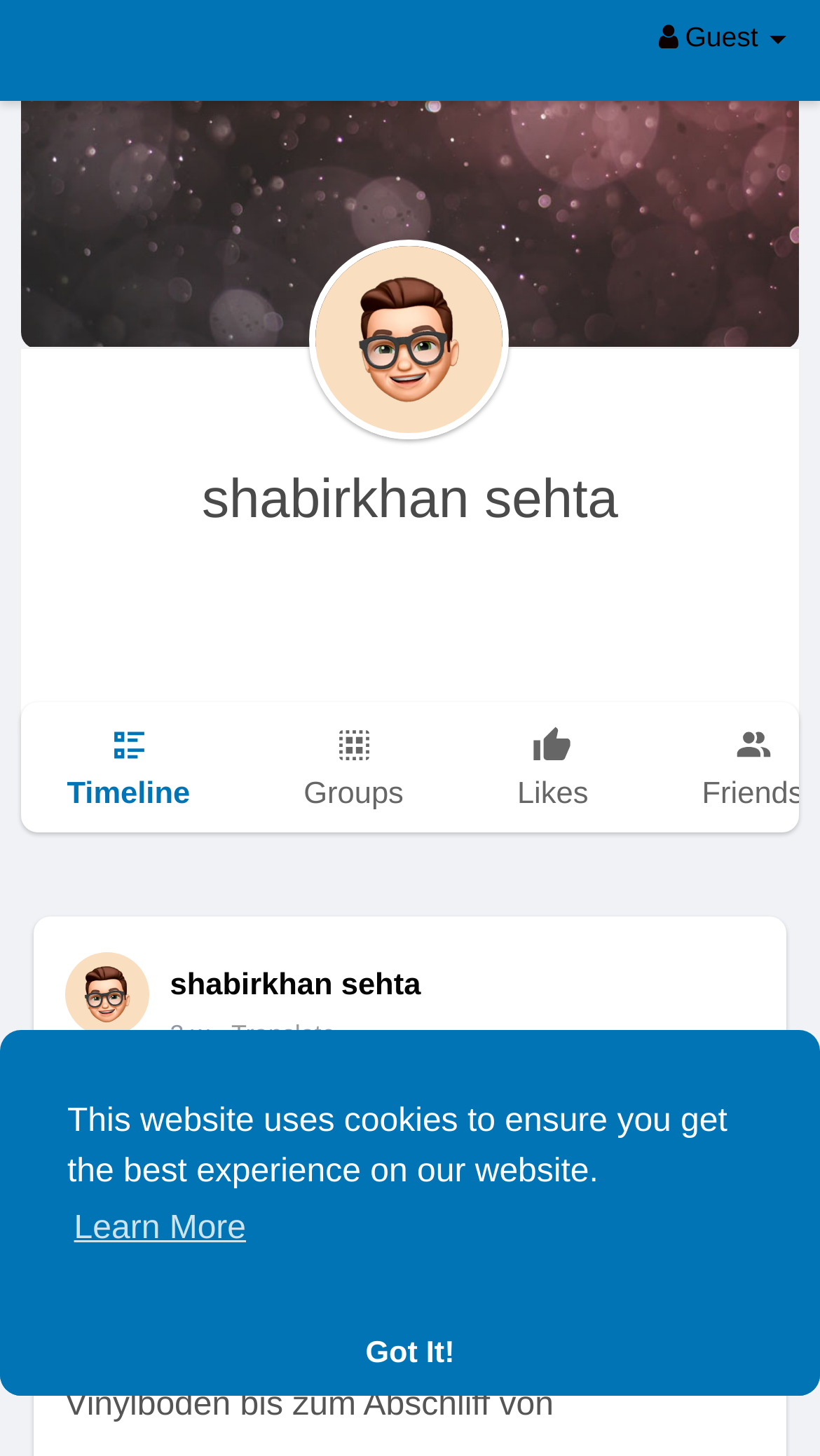Determine the bounding box coordinates for the clickable element to execute this instruction: "translate". Provide the coordinates as four float numbers between 0 and 1, i.e., [left, top, right, bottom].

[0.264, 0.701, 0.409, 0.721]